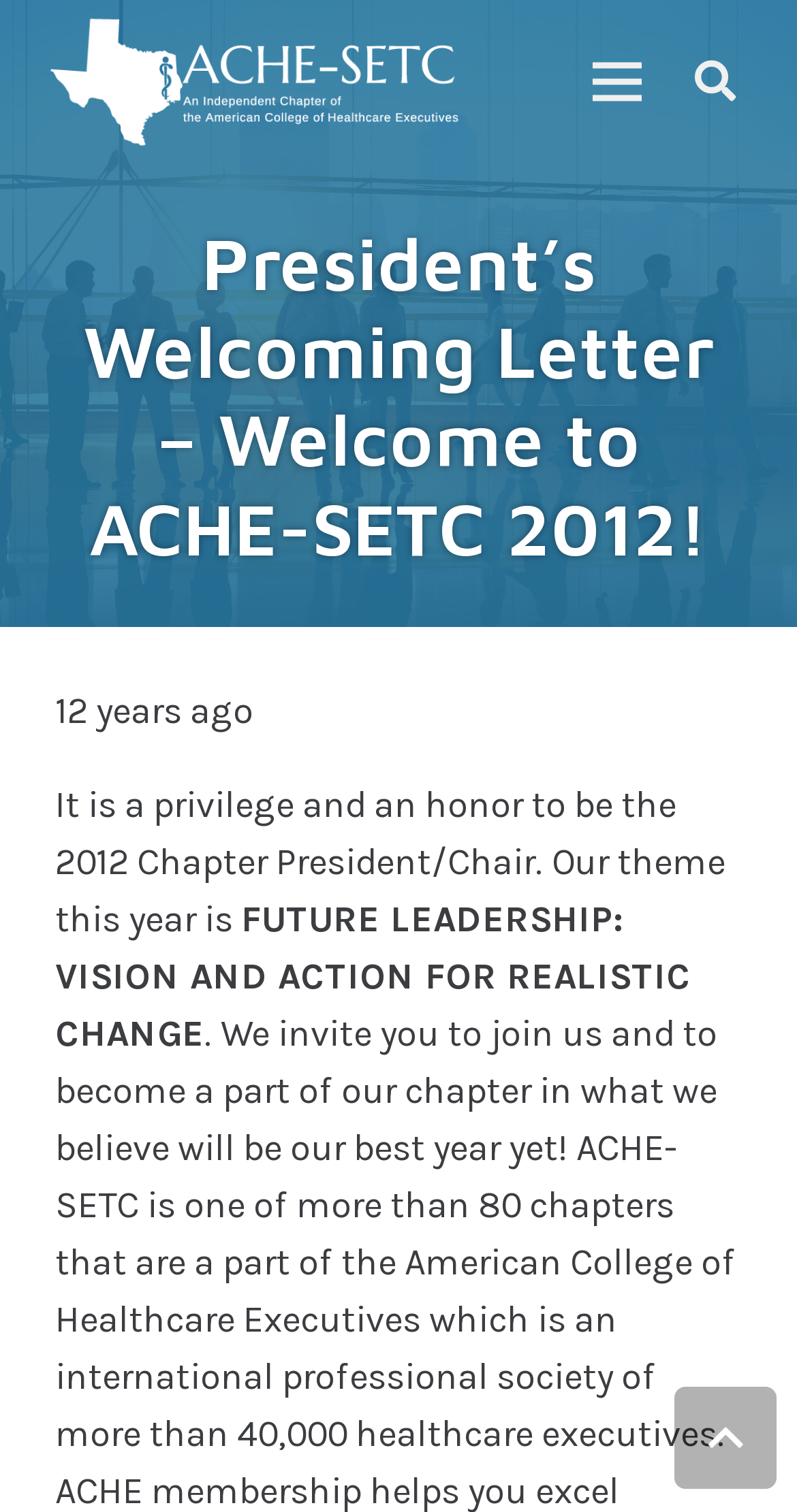How long ago was the president's welcoming letter written?
Based on the image, please offer an in-depth response to the question.

I found the time elapsed since the letter was written by looking at the text content of the webpage, specifically the sentence '12 years ago'.